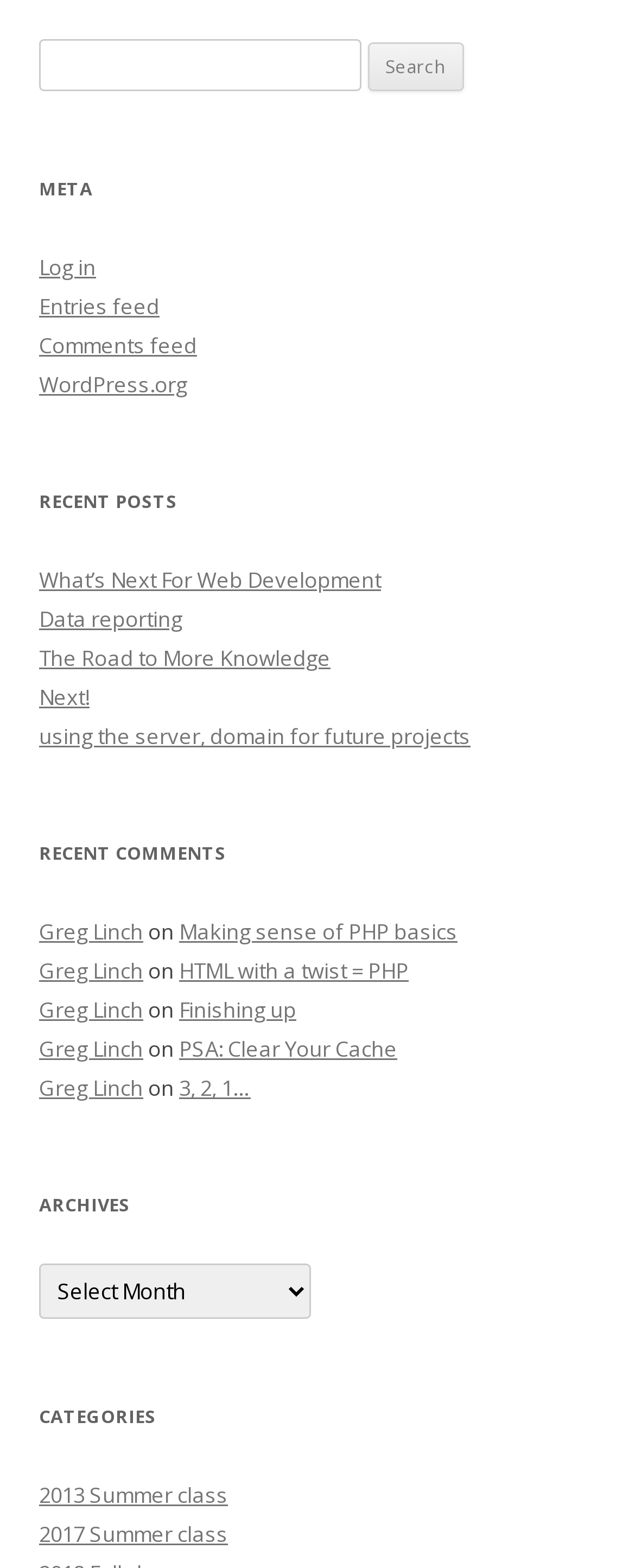Can you specify the bounding box coordinates of the area that needs to be clicked to fulfill the following instruction: "Search for something"?

[0.062, 0.025, 0.568, 0.059]